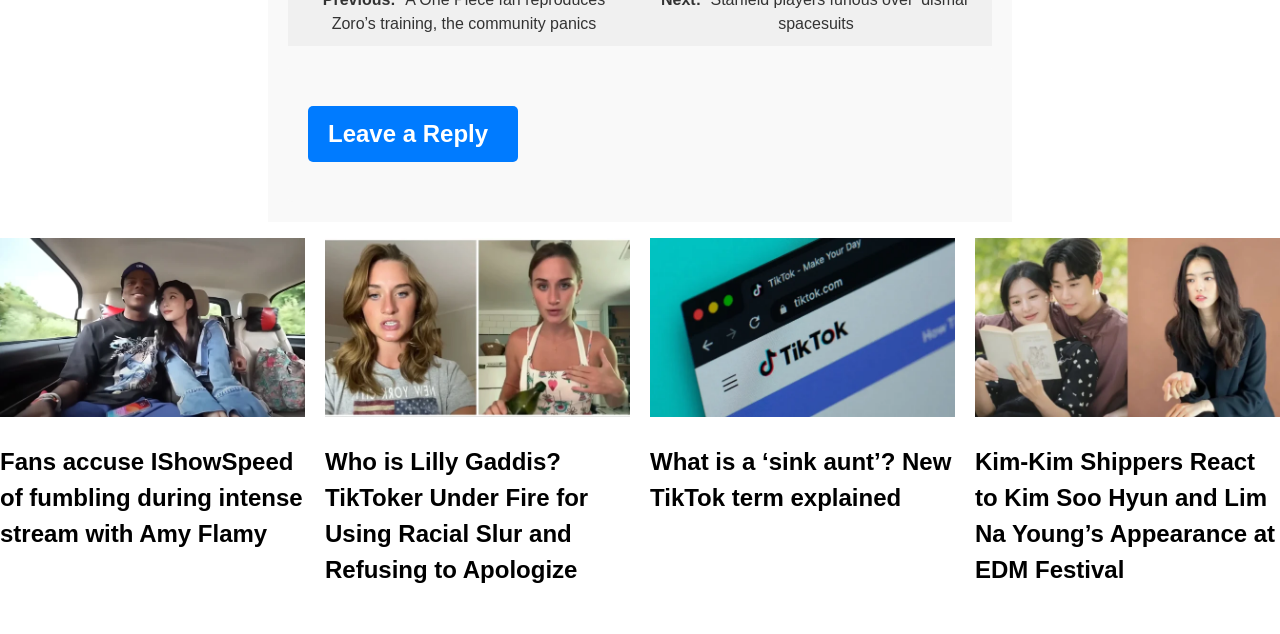Determine the bounding box coordinates of the clickable area required to perform the following instruction: "Read the article about IShowSpeed". The coordinates should be represented as four float numbers between 0 and 1: [left, top, right, bottom].

[0.0, 0.706, 0.236, 0.862]